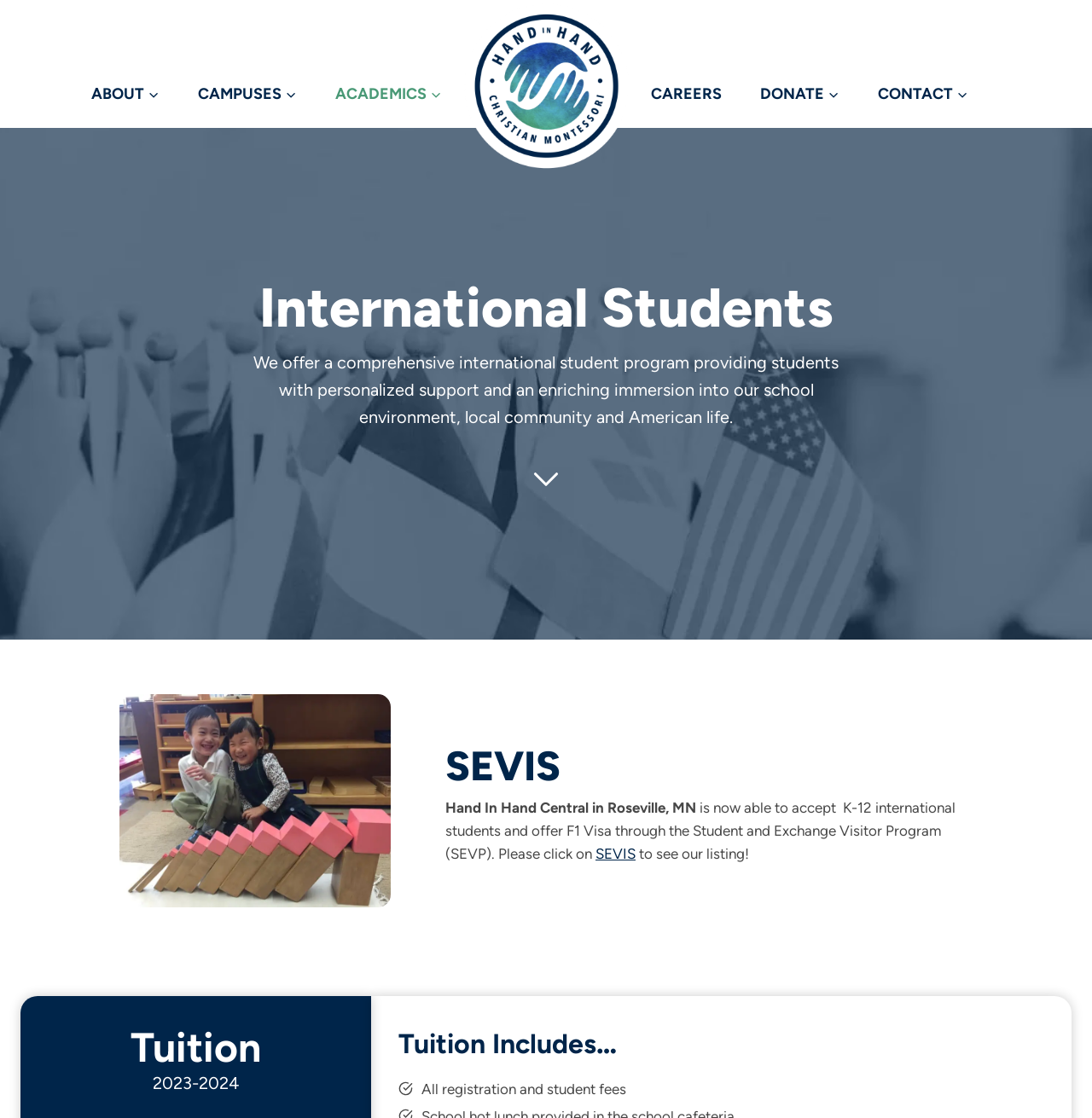Construct a thorough caption encompassing all aspects of the webpage.

The webpage is about Hand In Hand Christian Montessori, a school that offers a comprehensive international student program. At the top, there is a primary navigation menu with four main categories: "ABOUT", "CAMPUSES", "ACADEMICS", and their corresponding child menus. Below the navigation menu, there is a link and an image of the school's logo, "Hand In Hand Christian Montessori".

On the left side of the page, there is a secondary navigation menu with four links: "CAREERS", "DONATE", "CONTACT", and their corresponding child menus. 

The main content of the page is divided into four sections. The first section, "International Students", describes the school's international student program, providing personalized support and an enriching immersion into the school environment, local community, and American life. 

Below this section, there is a section about "SEVIS", which explains that the school is now able to accept K-12 international students and offer F1 Visa through the Student and Exchange Visitor Program (SEVP). There is a link to the school's SEVIS listing.

The third section is about "Tuition", which lists the tuition fees for the 2023-2024 academic year. 

The last section, "Tuition Includes…", lists the items that are included in the tuition fees, such as all registration and student fees.